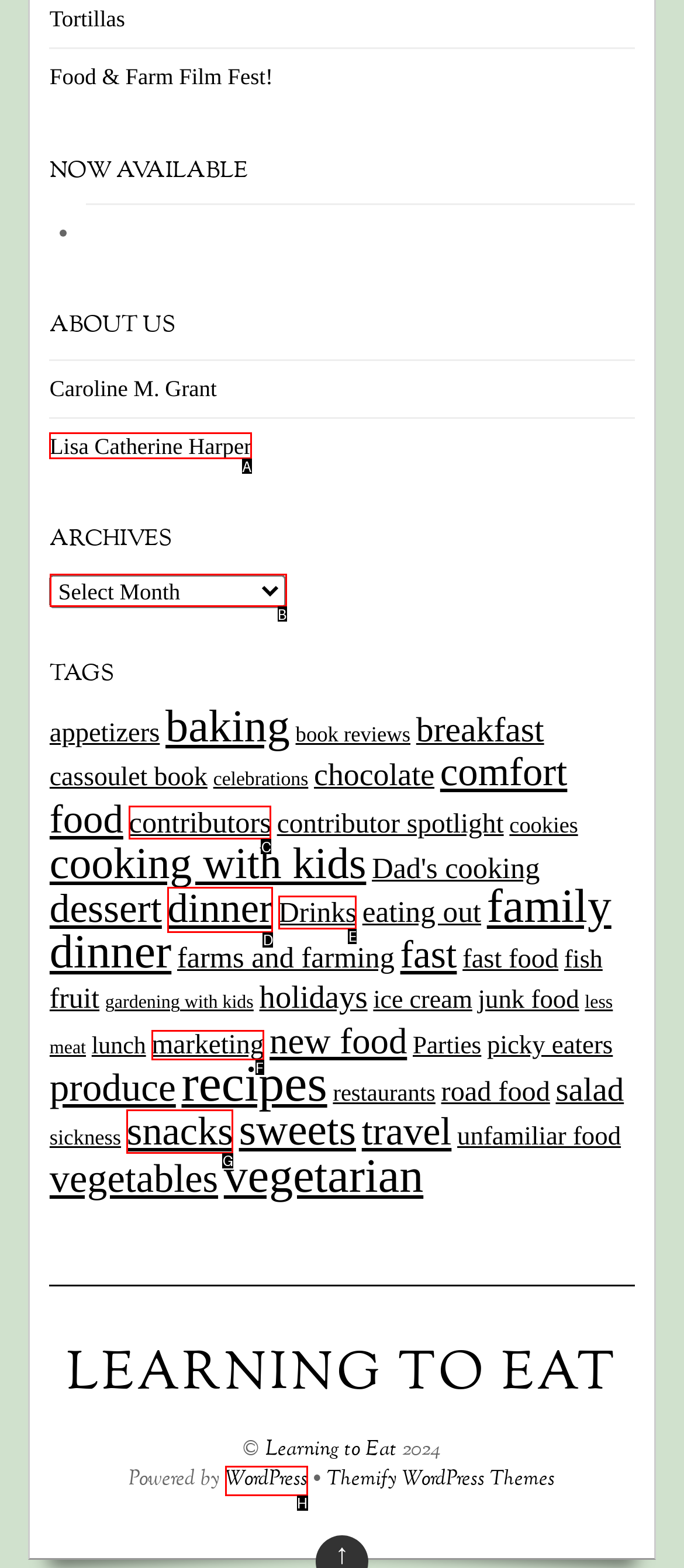Determine which HTML element to click for this task: Select 'Archives' from the dropdown menu Provide the letter of the selected choice.

B